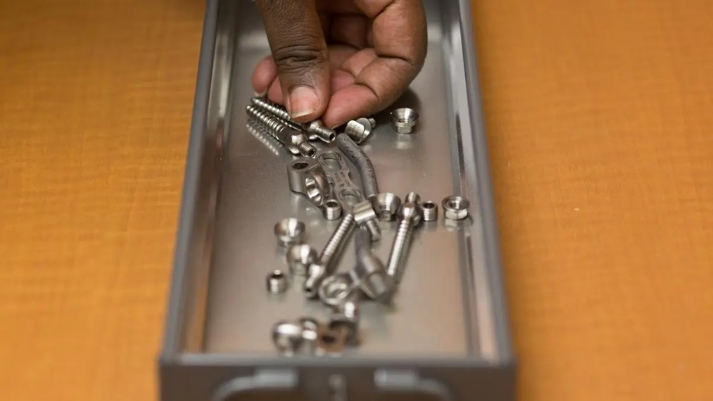What is the significance of the organized tray in the image?
Using the image as a reference, answer the question in detail.

The organized tray in the image contains various metallic screws and surgical instruments, which emphasizes their importance in surgical procedures and highlights the significance of the materials used in these procedures.